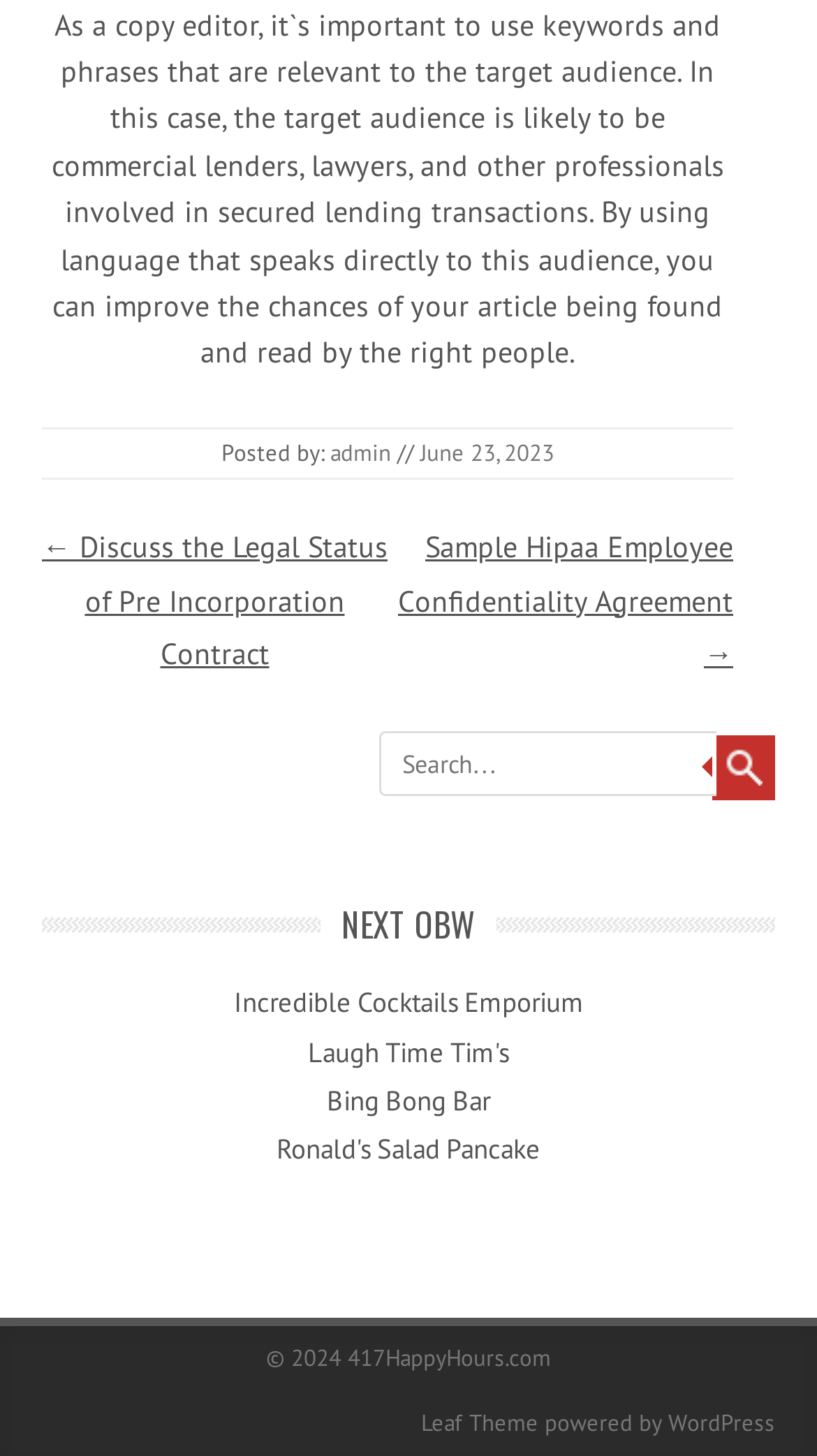What is the date of the posted article?
With the help of the image, please provide a detailed response to the question.

I found the date of the posted article by looking at the footer section of the webpage, where it says 'Posted by: admin // June 23, 2023'.